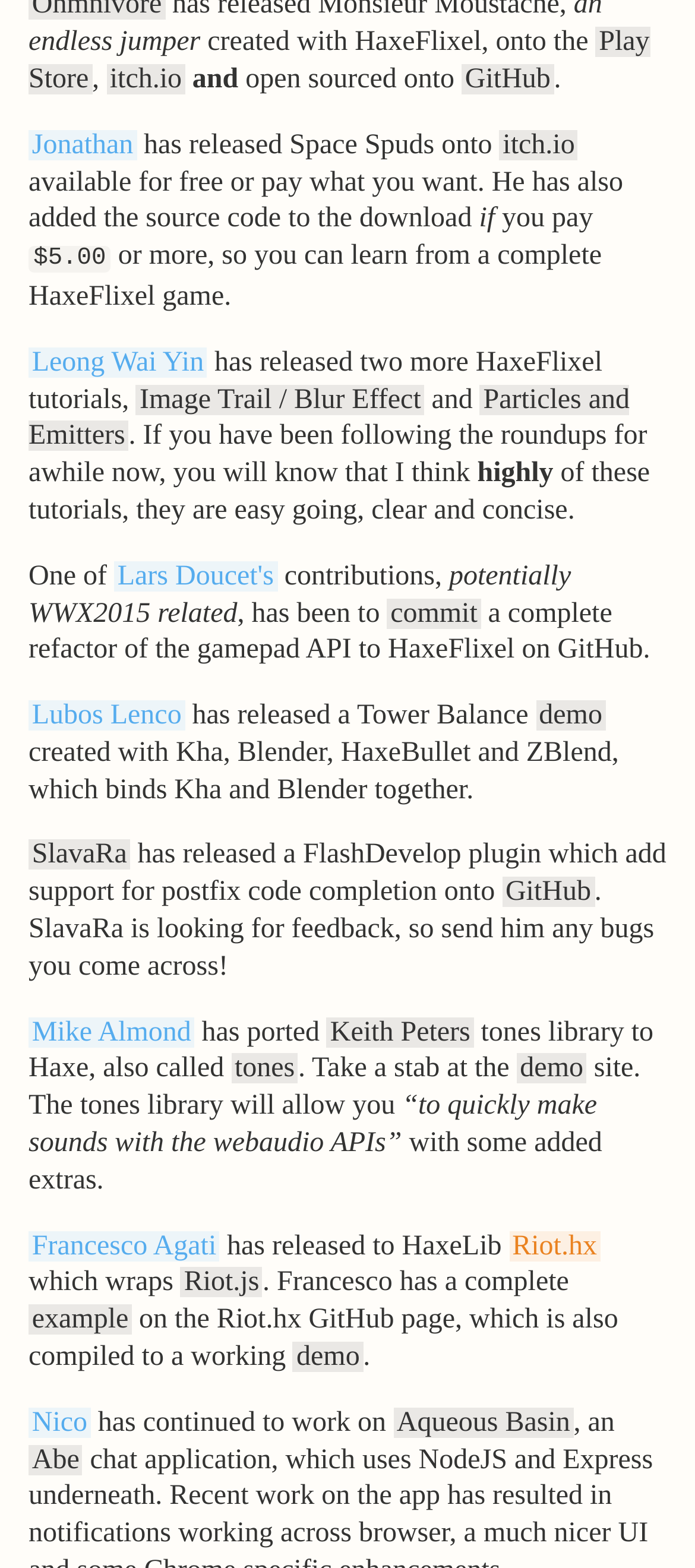Identify the bounding box for the described UI element. Provide the coordinates in (top-left x, top-left y, bottom-right x, bottom-right y) format with values ranging from 0 to 1: Keith Peters

[0.47, 0.642, 0.682, 0.661]